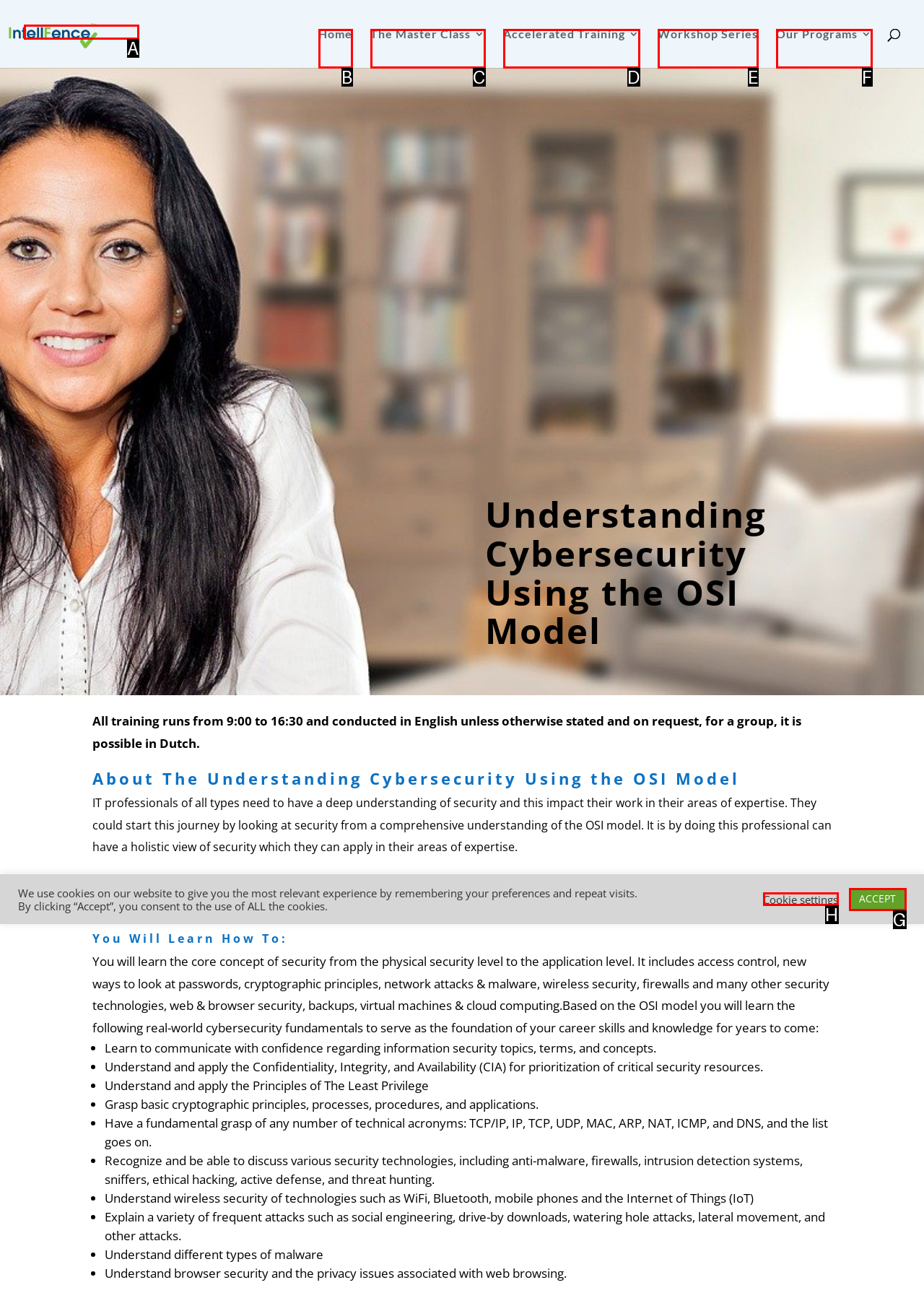Which lettered option should be clicked to perform the following task: Click the Intellfence.com link
Respond with the letter of the appropriate option.

A